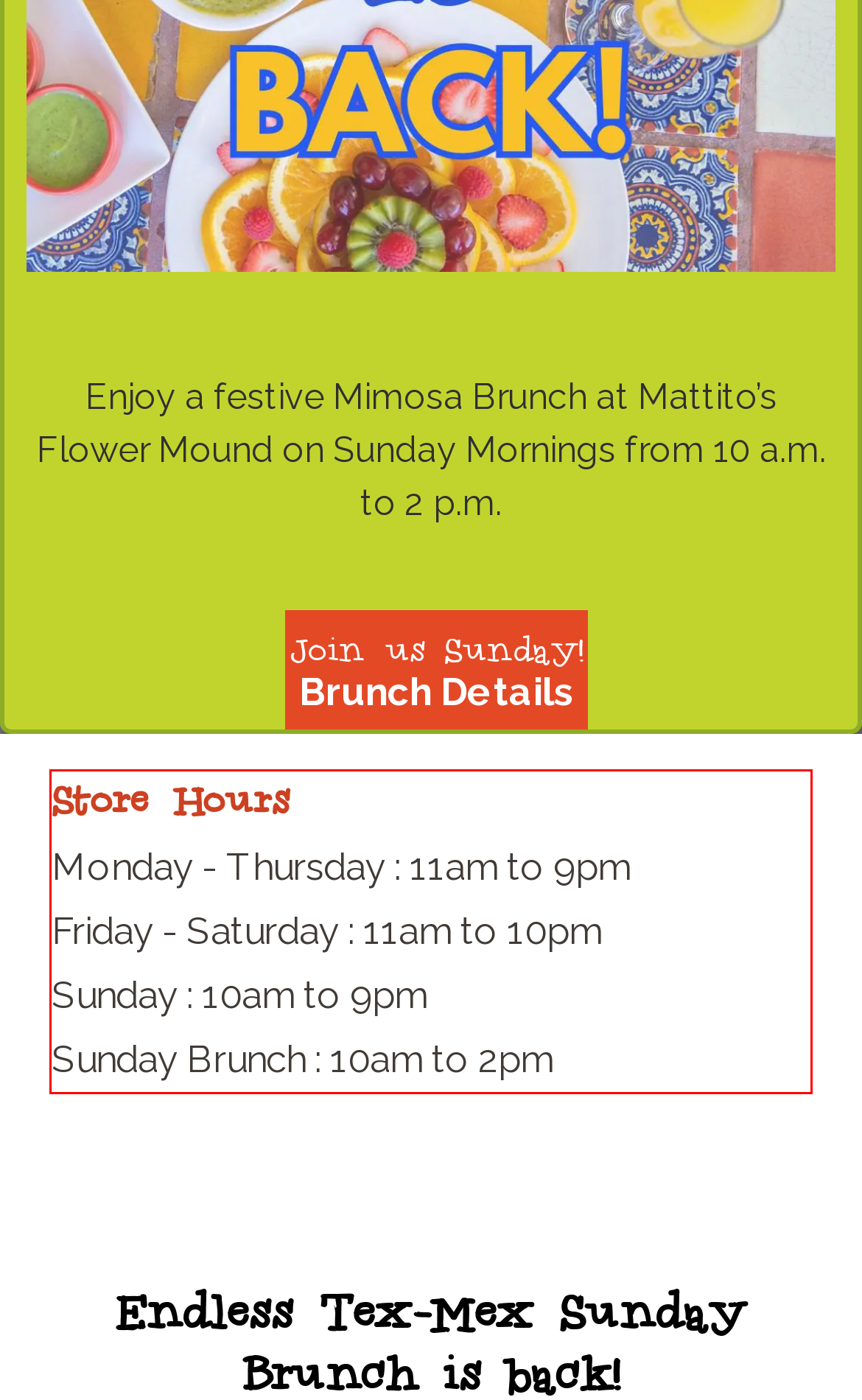Within the screenshot of the webpage, there is a red rectangle. Please recognize and generate the text content inside this red bounding box.

Store Hours Monday - Thursday : 11am to 9pm Friday - Saturday : 11am to 10pm Sunday : 10am to 9pm Sunday Brunch : 10am to 2pm